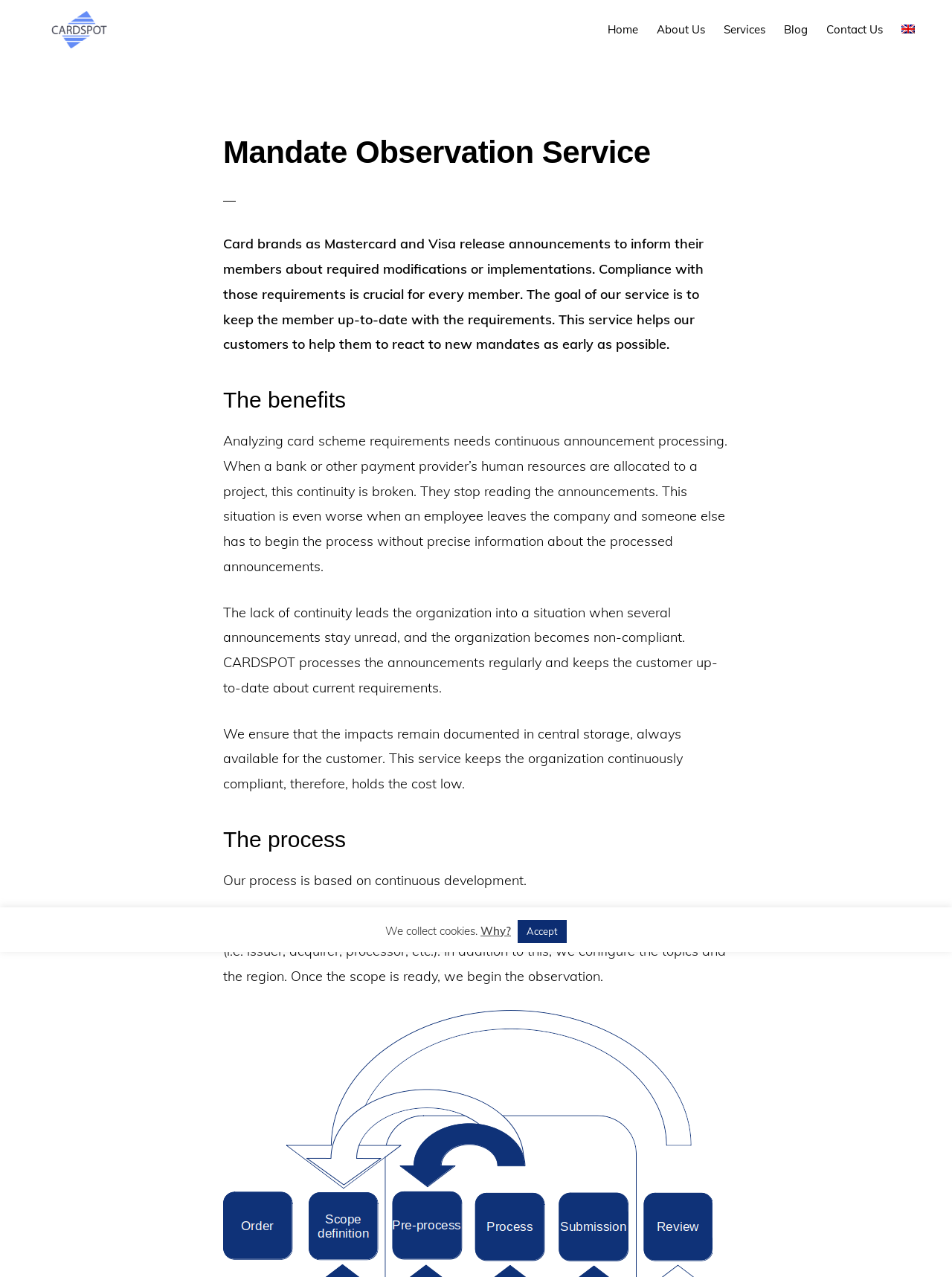Identify the bounding box coordinates for the region of the element that should be clicked to carry out the instruction: "Get GIFT CARDS". The bounding box coordinates should be four float numbers between 0 and 1, i.e., [left, top, right, bottom].

None